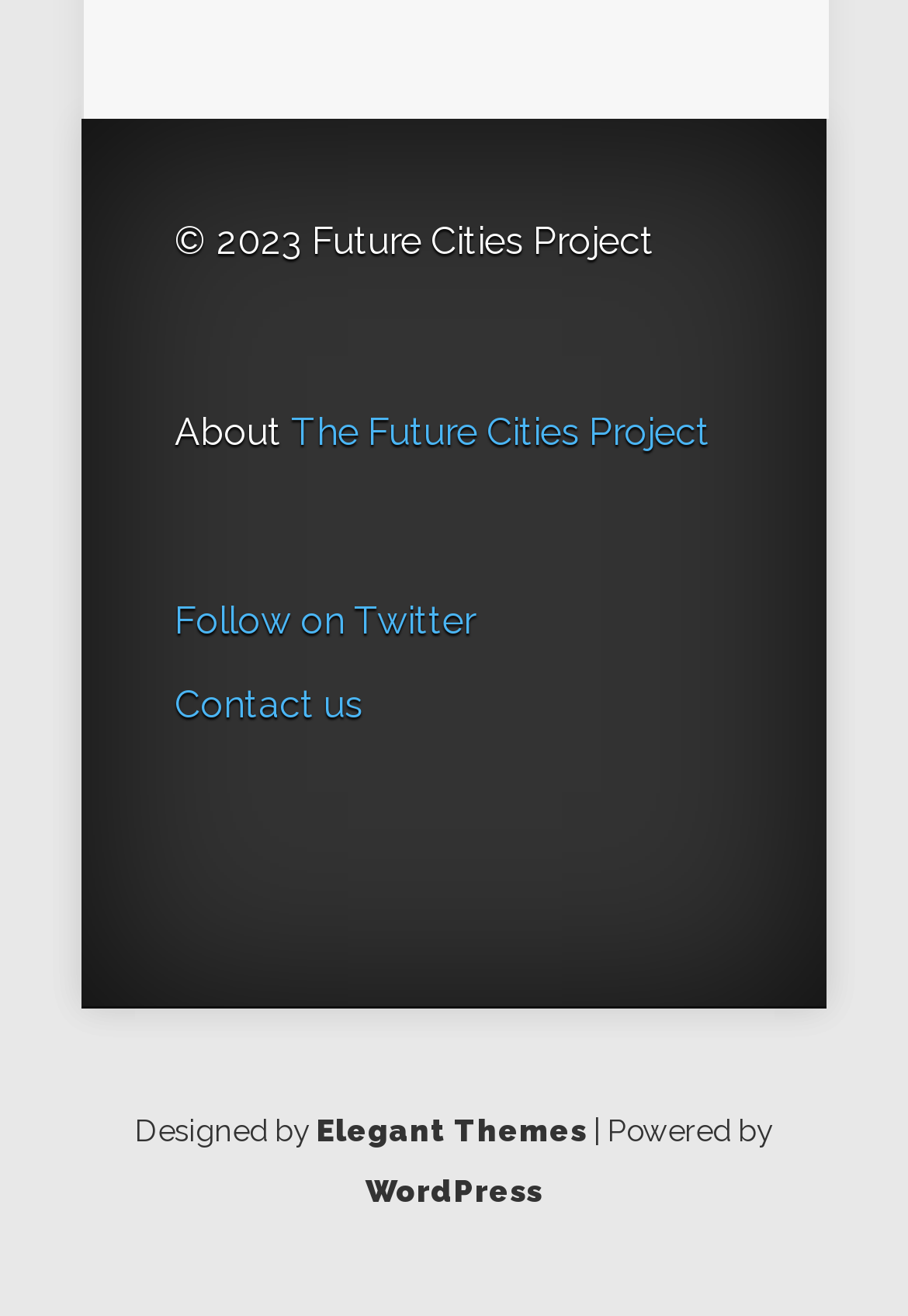Provide the bounding box coordinates of the HTML element this sentence describes: "The Future Cities Project".

[0.321, 0.312, 0.782, 0.345]